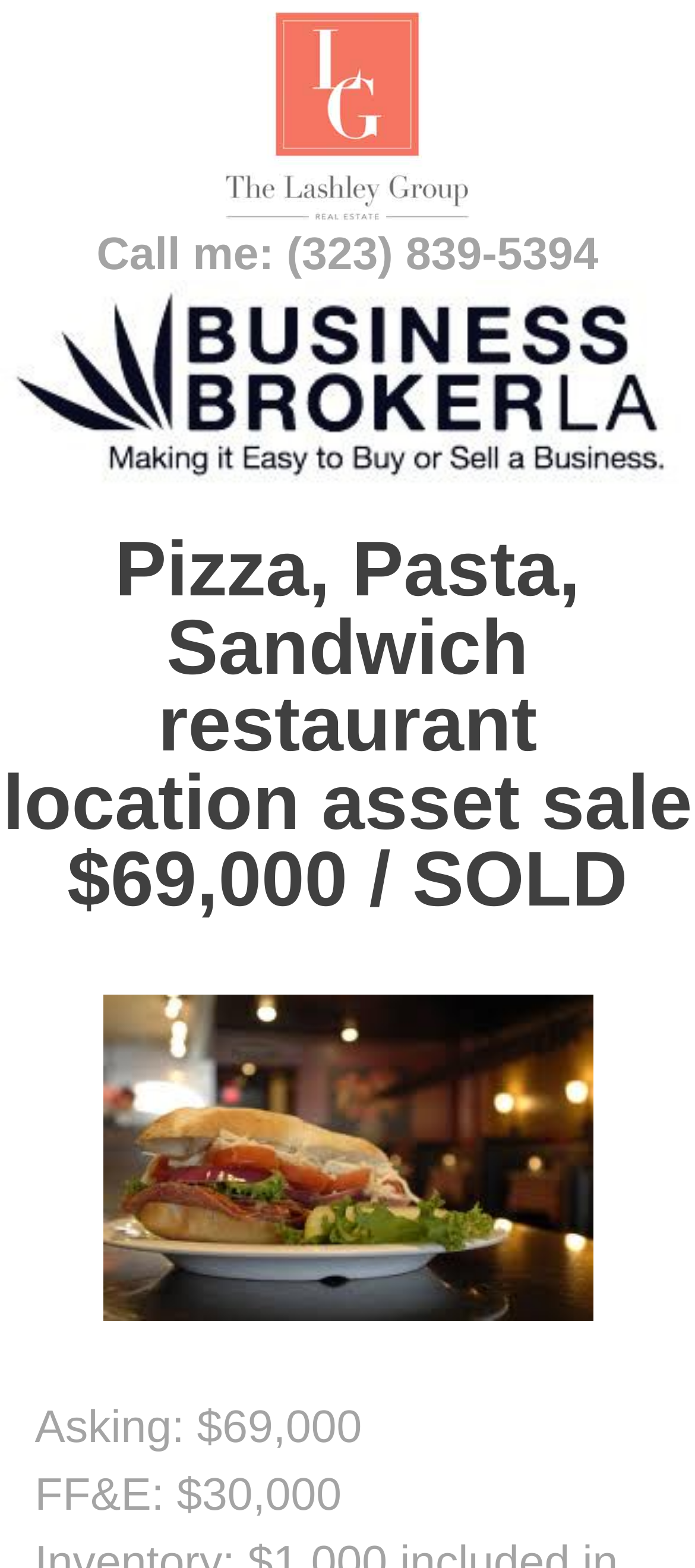What is the asking price of the restaurant?
Your answer should be a single word or phrase derived from the screenshot.

$69,000